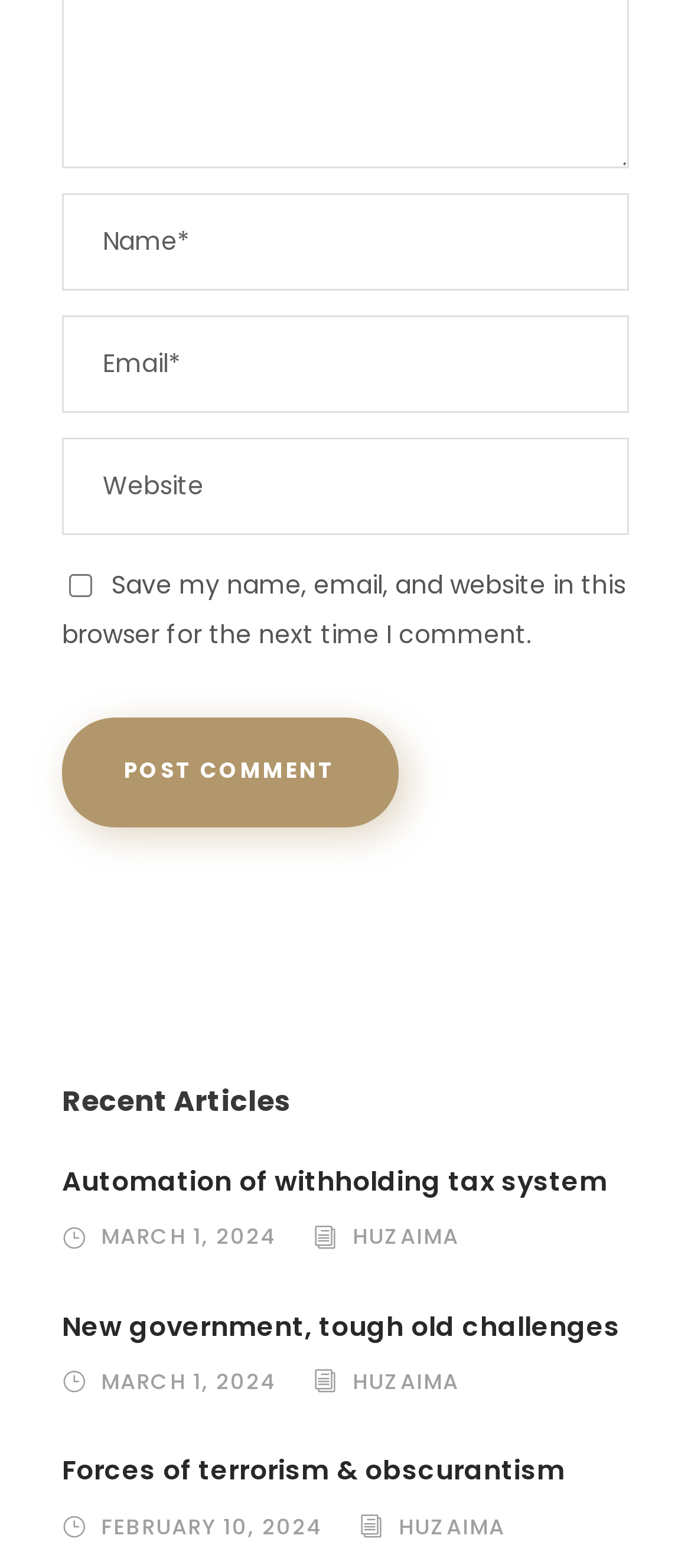Please look at the image and answer the question with a detailed explanation: What is the author of the third article?

The third article is titled 'New government, tough old challenges' and has a link to the author's name, which is 'HUZAIMA'. This is evident from the link text and its position below the article title.